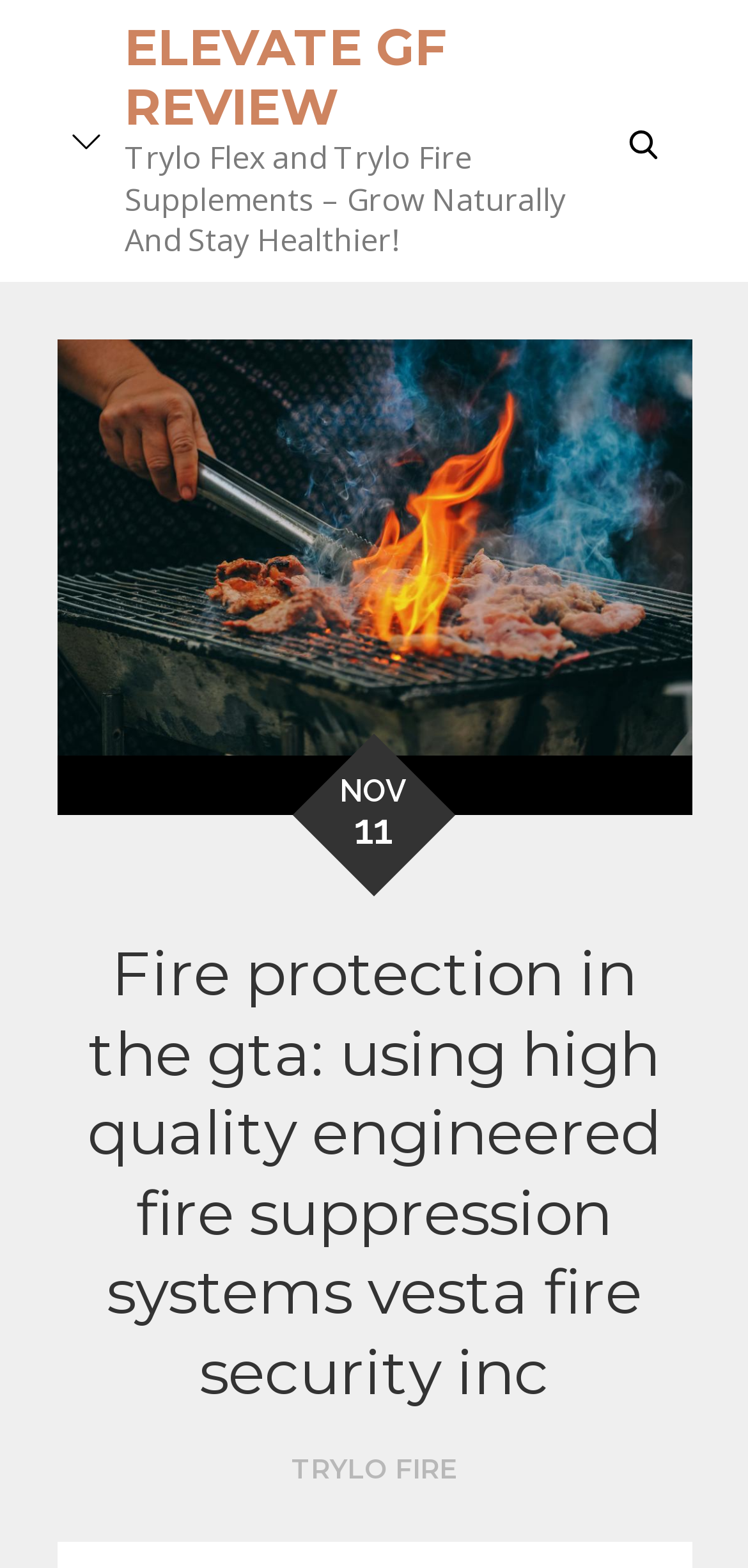What is the name of the review?
Based on the screenshot, provide your answer in one word or phrase.

Elevate GF Review